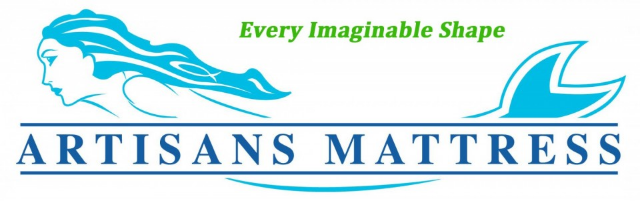What does the stylized design of the woman symbolize?
Using the image, provide a detailed and thorough answer to the question.

The caption explains that the stylized design of the woman with flowing hair symbolizes comfort and relaxation, which is a key aspect of the company's brand identity.